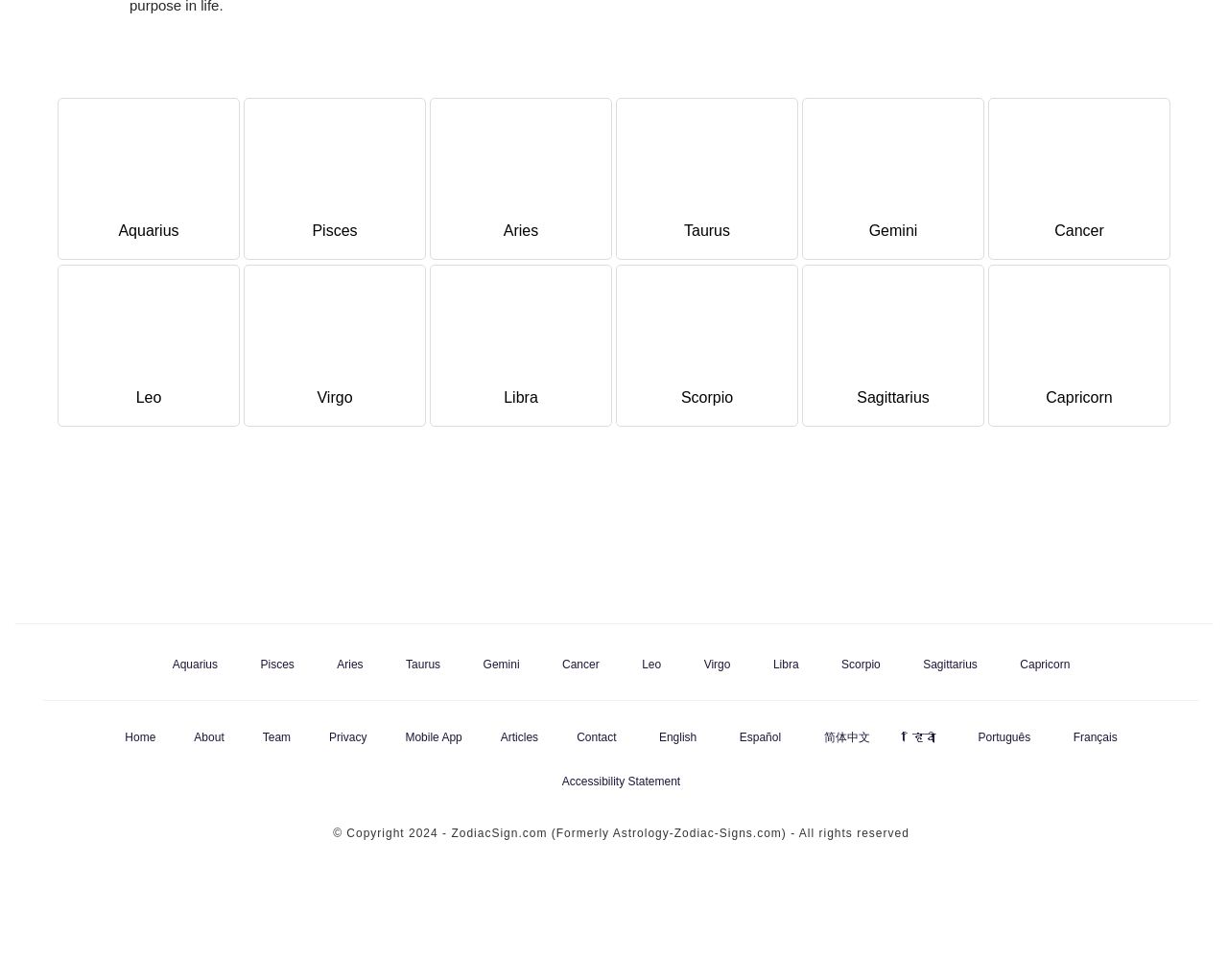How many zodiac signs are listed?
Please give a detailed and elaborate explanation in response to the question.

There are 12 zodiac signs listed, which can be determined by counting the number of link elements with zodiac sign names such as 'Aquarius', 'Pisces', 'Aries', and so on.